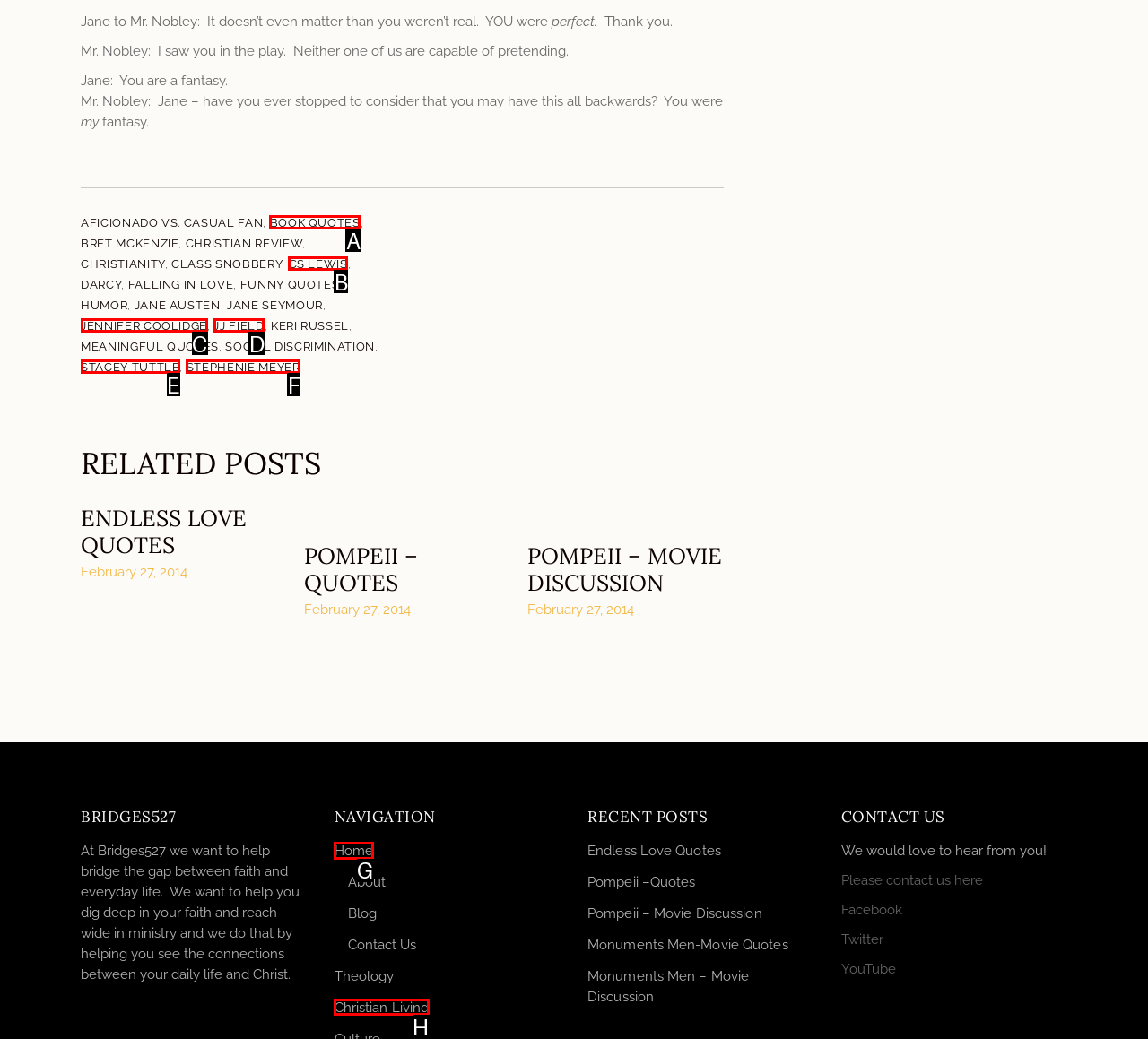Determine the correct UI element to click for this instruction: Visit 'Home'. Respond with the letter of the chosen element.

G